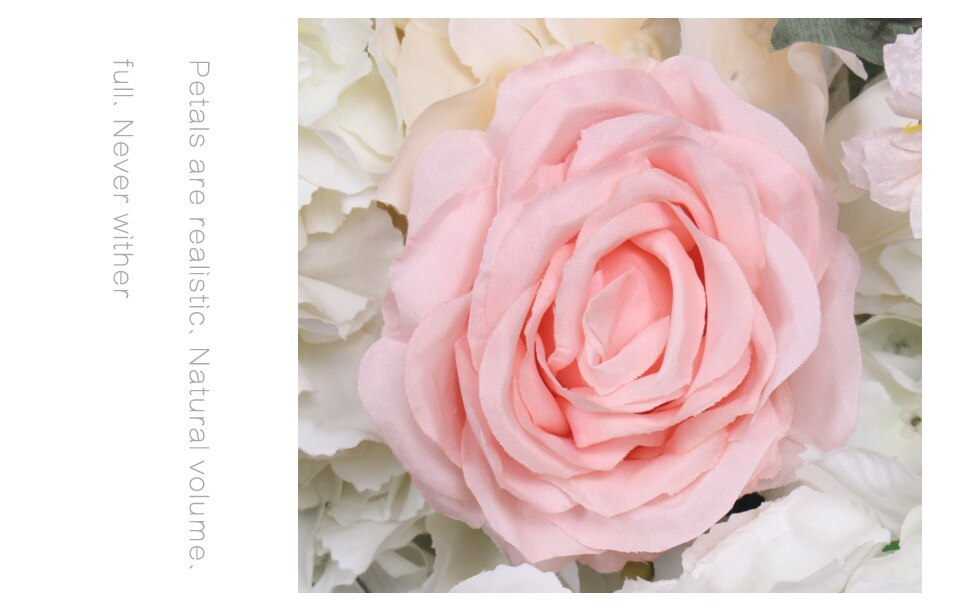Why are artificial flowers ideal for get well arrangements?
Answer the question with a single word or phrase derived from the image.

Low maintenance, allergy-free, cost-effective, and eco-friendly